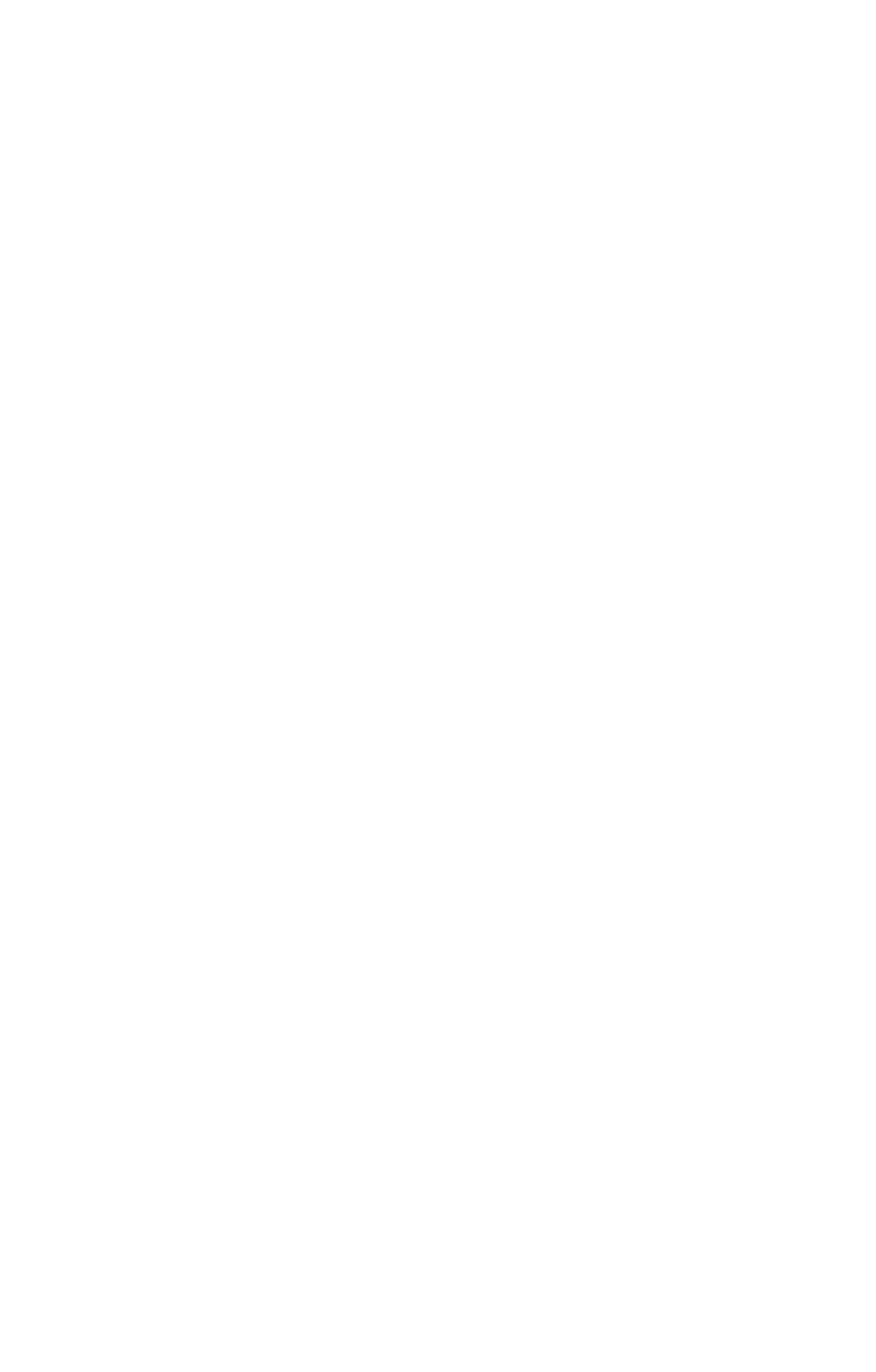Locate the bounding box coordinates of the clickable element to fulfill the following instruction: "Visit CAP STRAT Woman's Forum". Provide the coordinates as four float numbers between 0 and 1 in the format [left, top, right, bottom].

[0.038, 0.476, 0.467, 0.572]